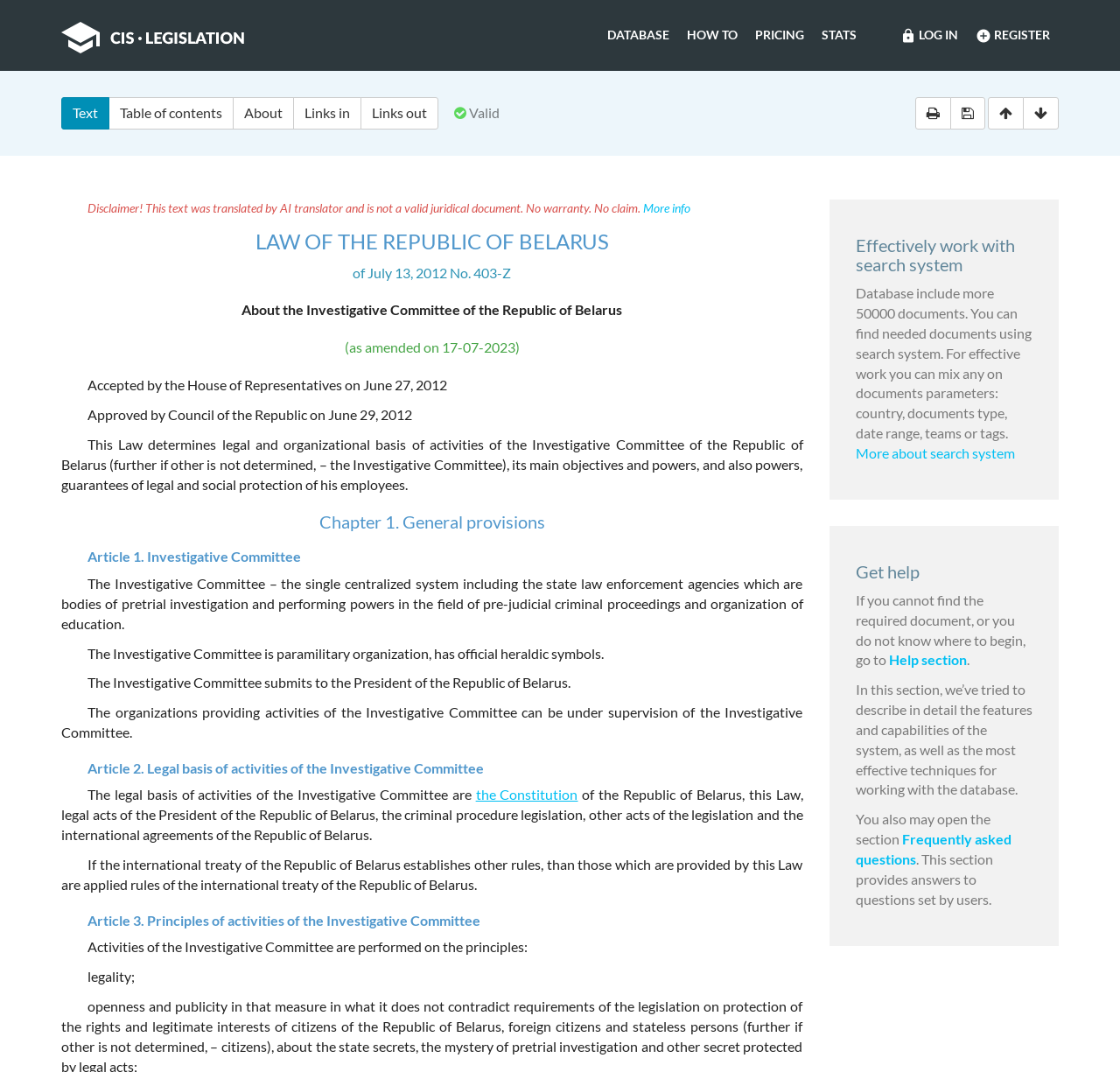What is the principle of activities of the Investigative Committee?
Provide a well-explained and detailed answer to the question.

The webpage lists the principles of activities of the Investigative Committee, and one of the principles is legality, which is mentioned as the first principle.